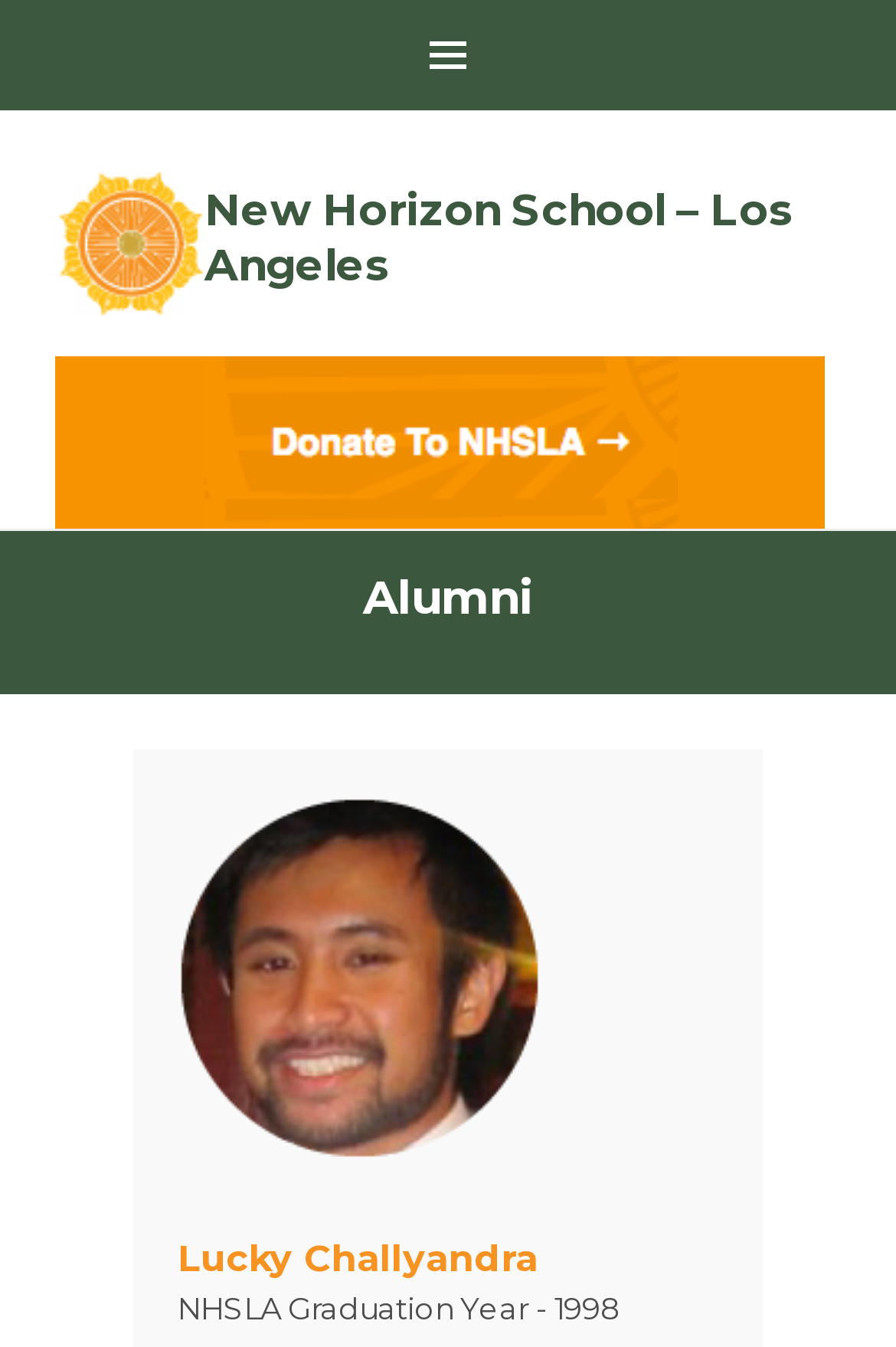Please provide a comprehensive response to the question below by analyzing the image: 
What degree did the alumni earn from Dickinson College?

By examining the webpage, I found the text 'Education B.S. Chemistry - Dickinson College' which suggests that the alumni earned a Bachelor of Science degree in Chemistry from Dickinson College.